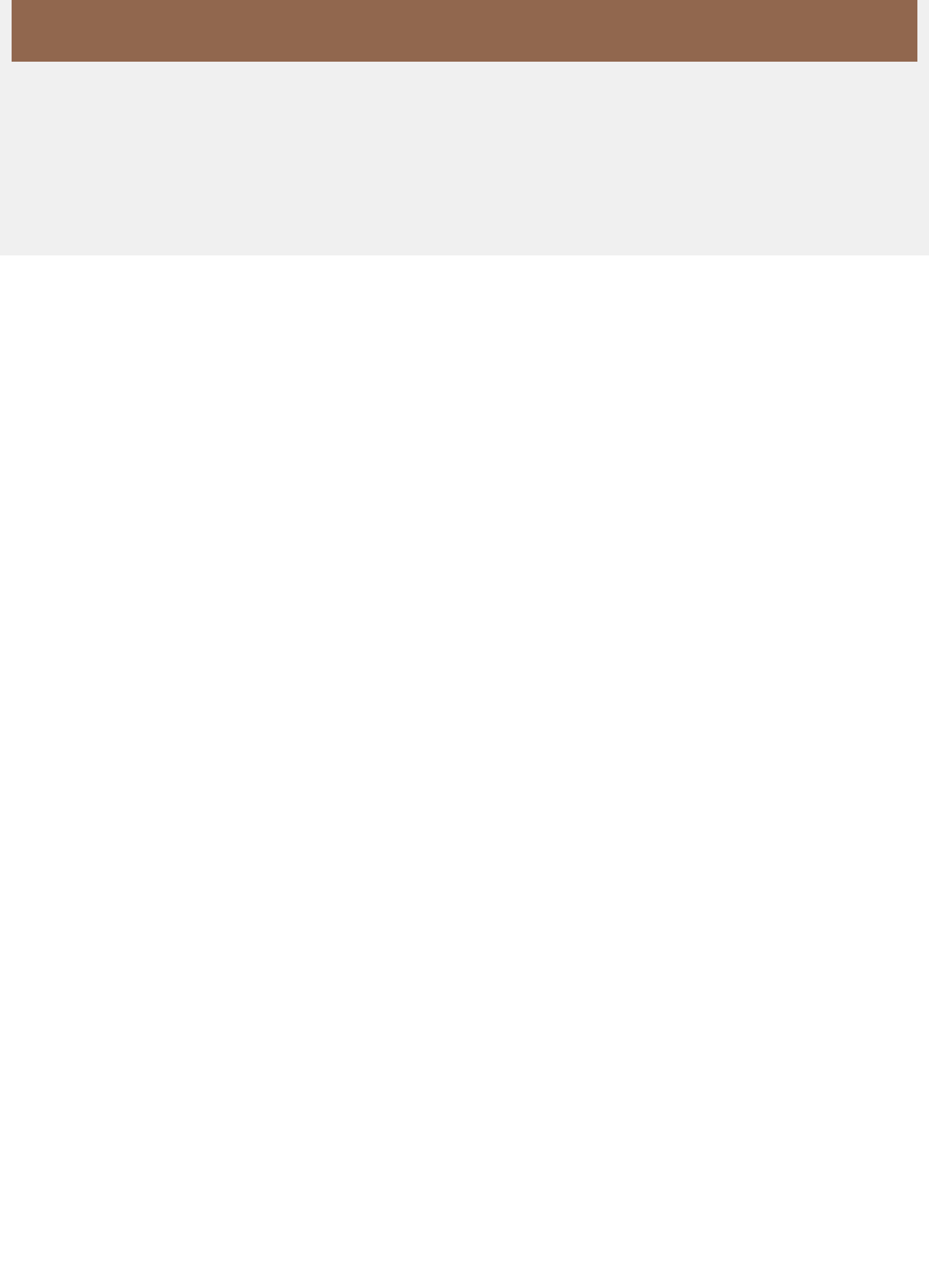Determine the bounding box coordinates of the region to click in order to accomplish the following instruction: "Download the Highsnobiety app". Provide the coordinates as four float numbers between 0 and 1, specifically [left, top, right, bottom].

[0.038, 0.319, 0.131, 0.341]